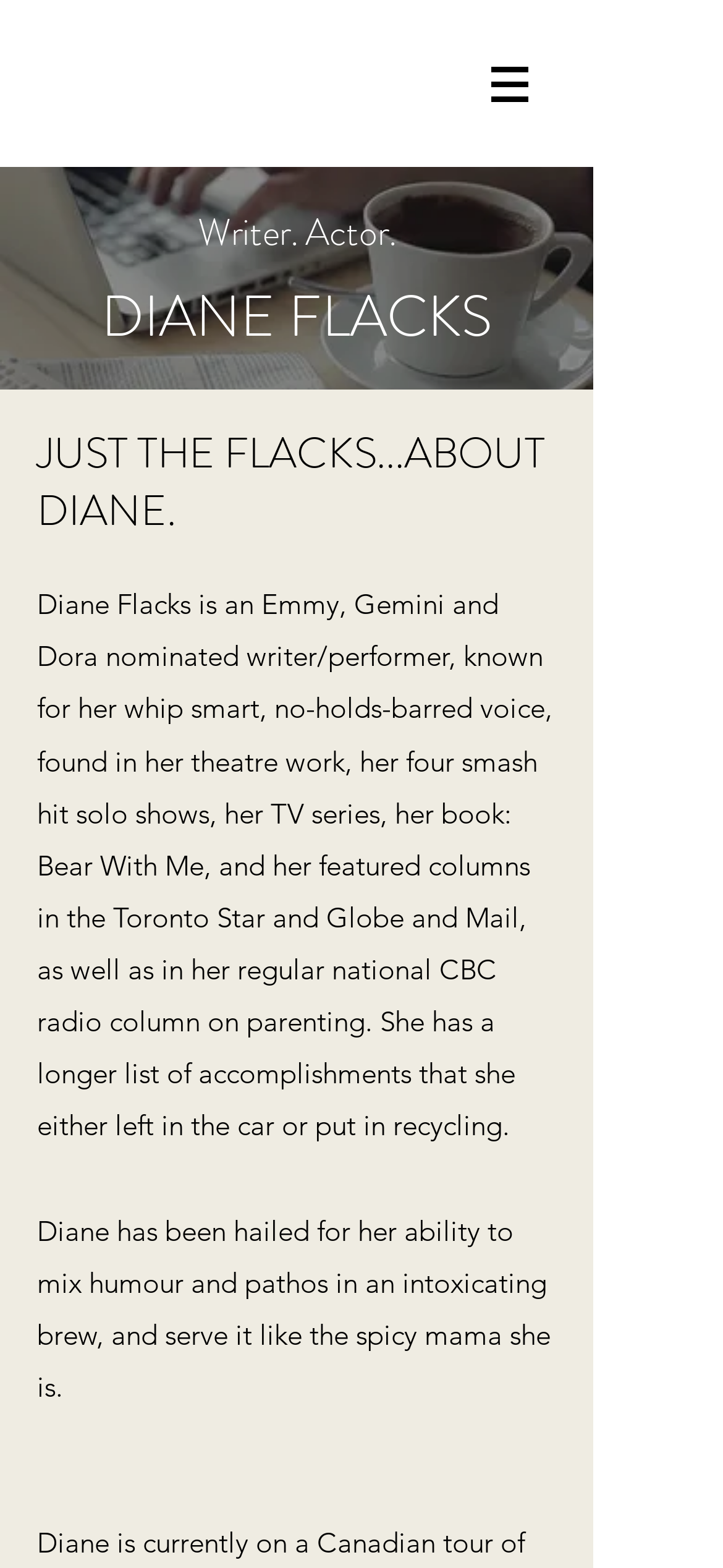Provide a brief response to the question below using a single word or phrase: 
What media outlets has Diane Flacks written for?

Toronto Star and Globe and Mail